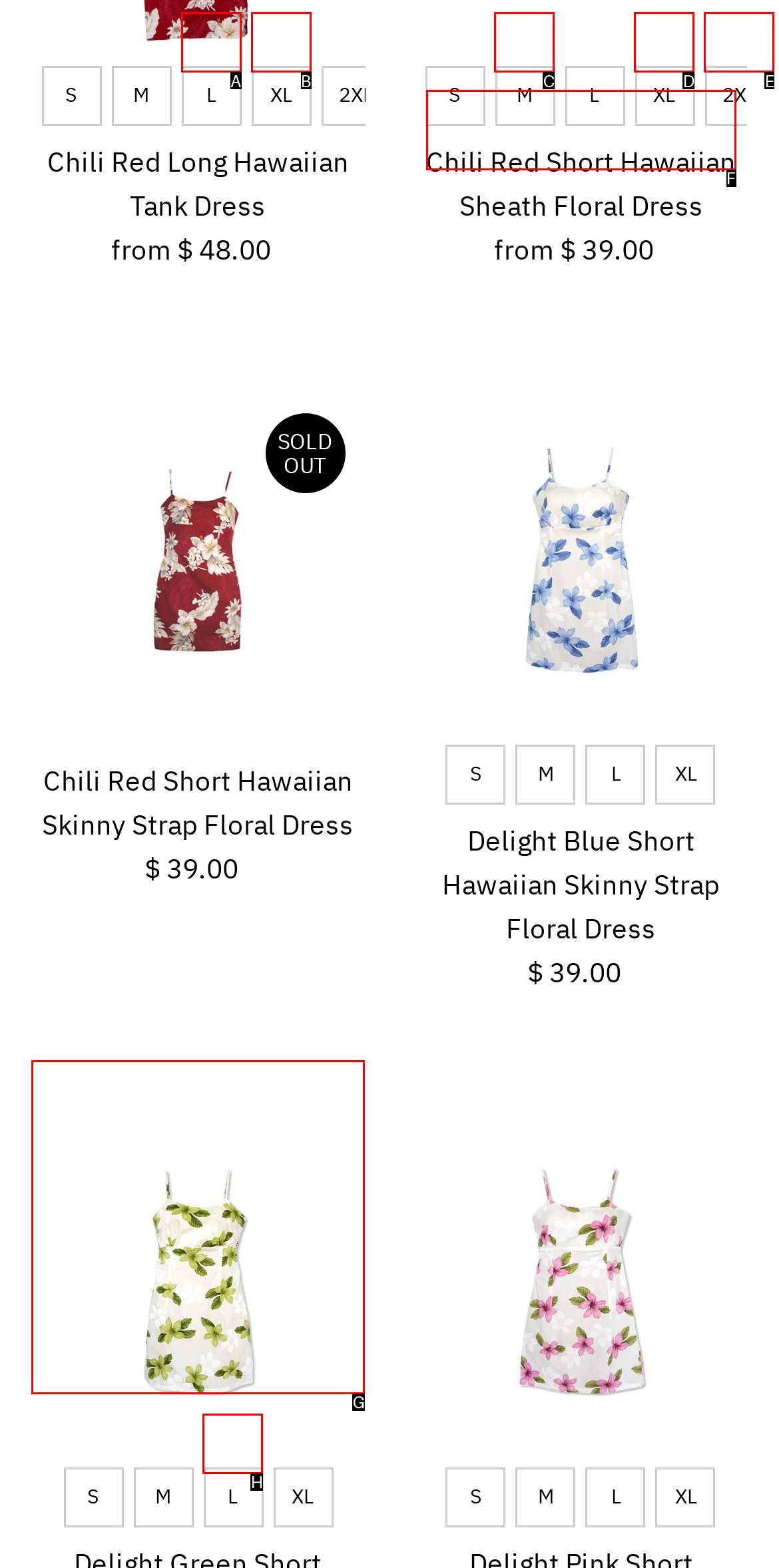Select the HTML element that corresponds to the description: 2XL
Reply with the letter of the correct option from the given choices.

E